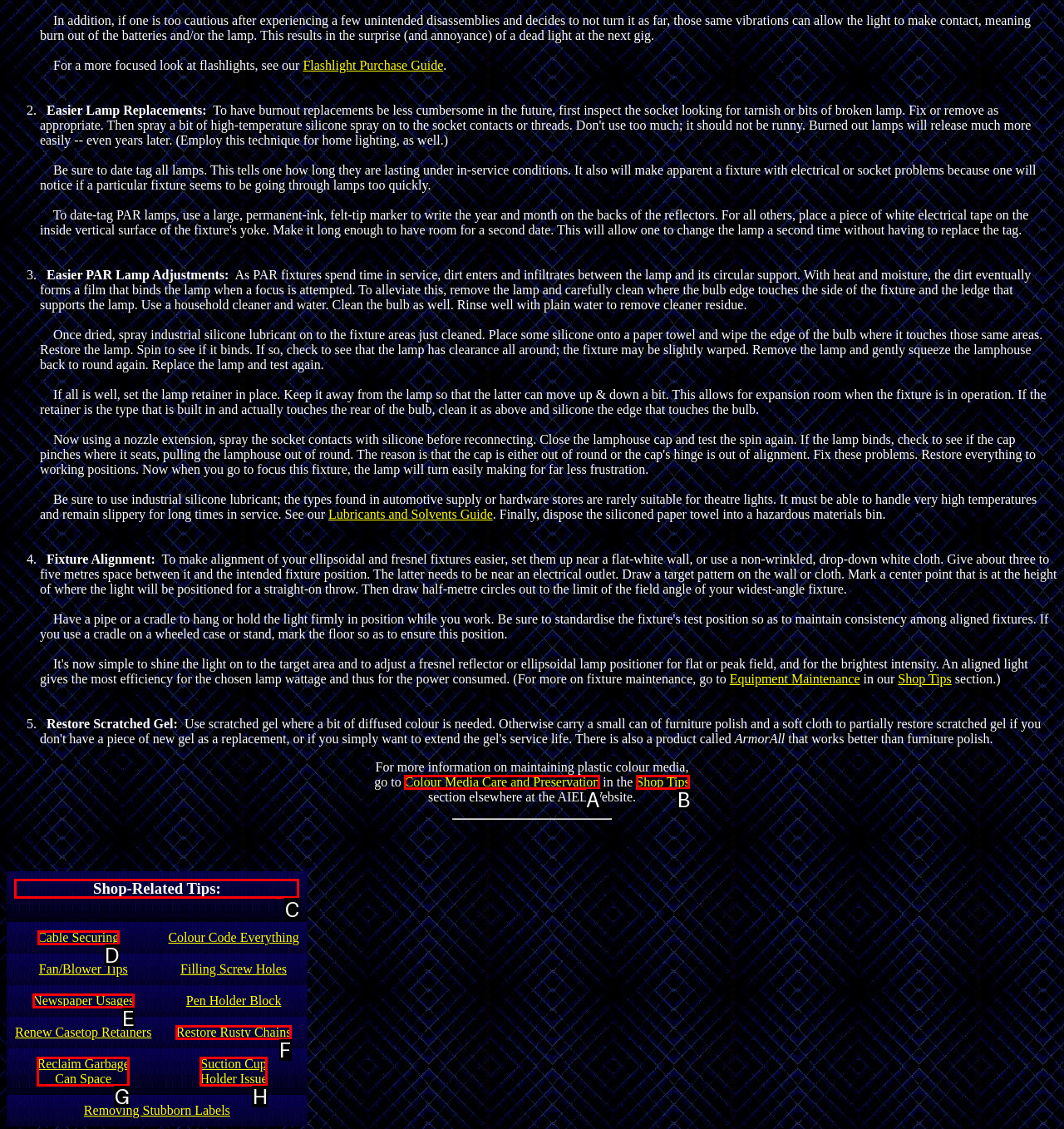To achieve the task: Explore Shop-Related Tips, which HTML element do you need to click?
Respond with the letter of the correct option from the given choices.

C